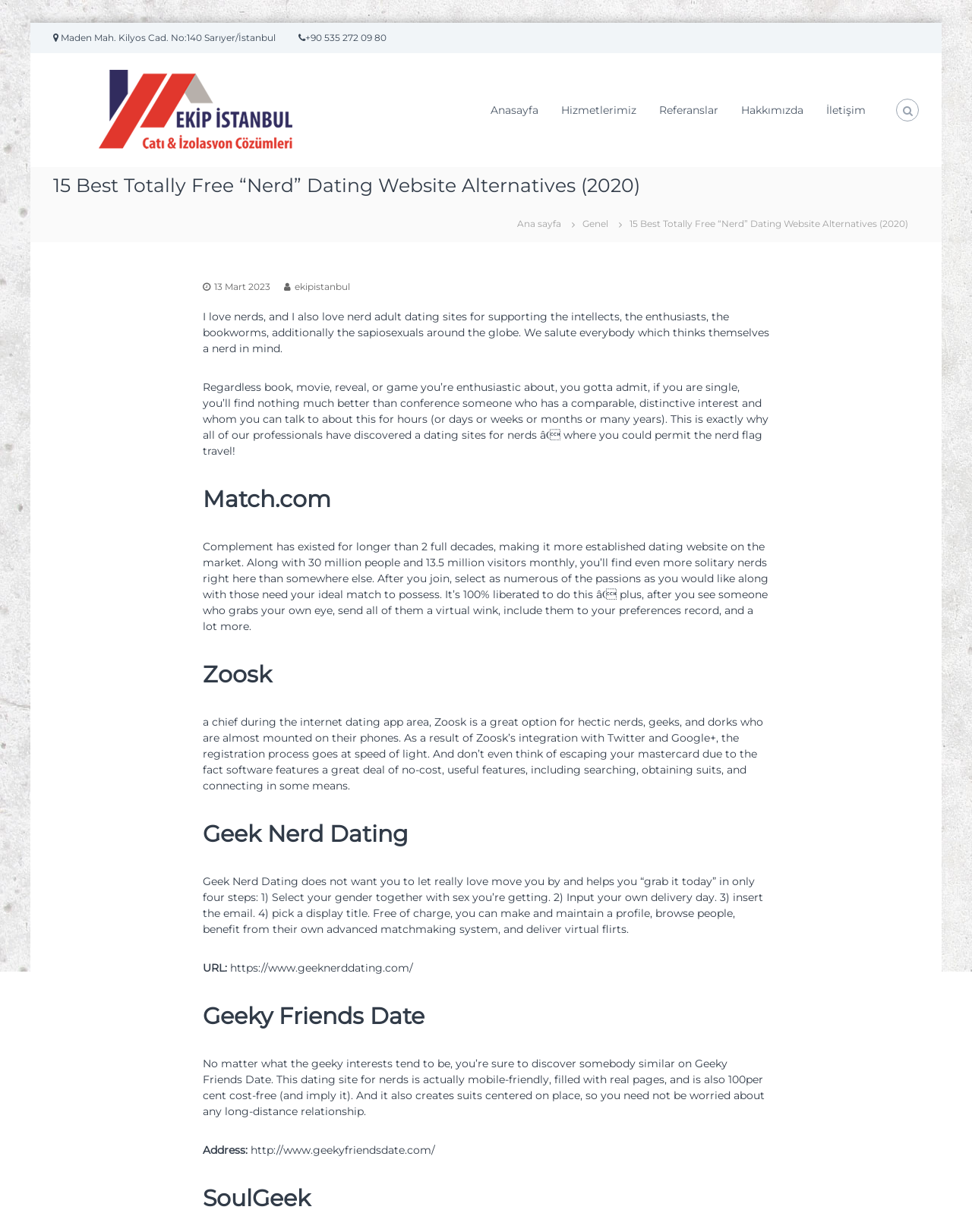Please give a concise answer to this question using a single word or phrase: 
What is the address of Ekip İstanbul İzolasyon?

Maden Mah. Kilyos Cad. No:140 Sarıyer/İstanbul